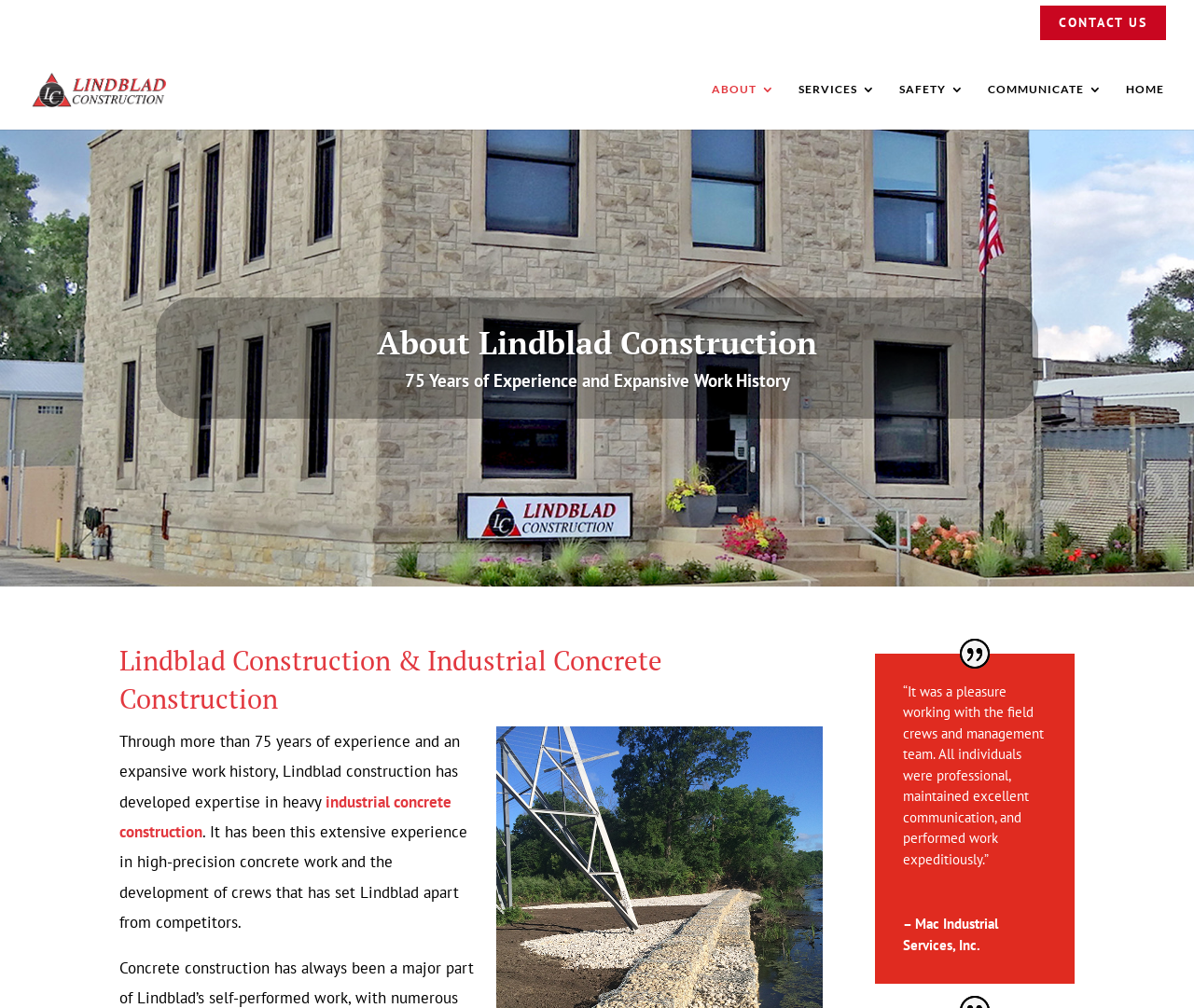Determine the bounding box coordinates for the HTML element described here: "Communicate".

[0.827, 0.082, 0.923, 0.129]